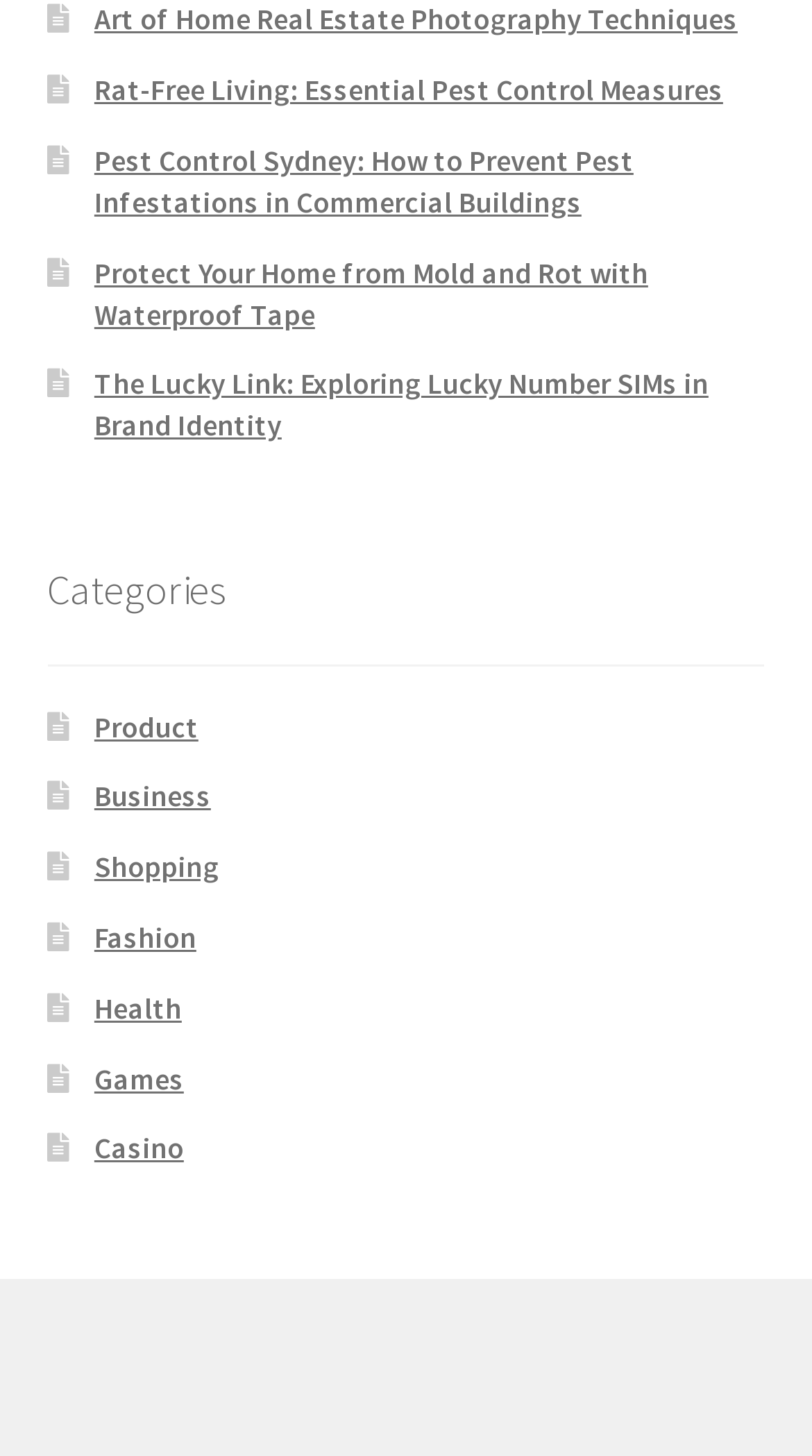Are there any links related to health?
Please look at the screenshot and answer using one word or phrase.

Yes